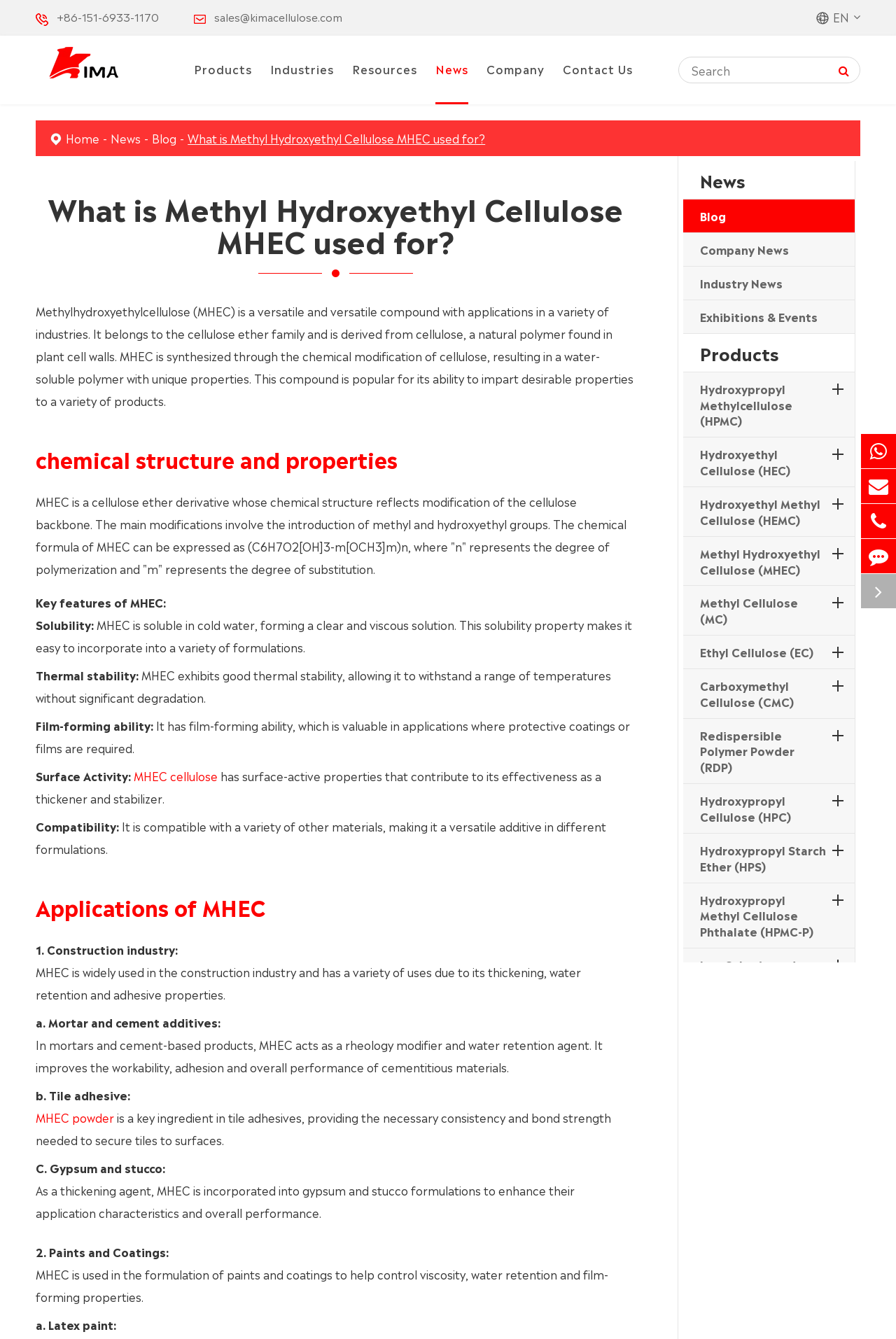Pinpoint the bounding box coordinates of the element that must be clicked to accomplish the following instruction: "Go to the 'Products' page". The coordinates should be in the format of four float numbers between 0 and 1, i.e., [left, top, right, bottom].

[0.216, 0.027, 0.281, 0.076]